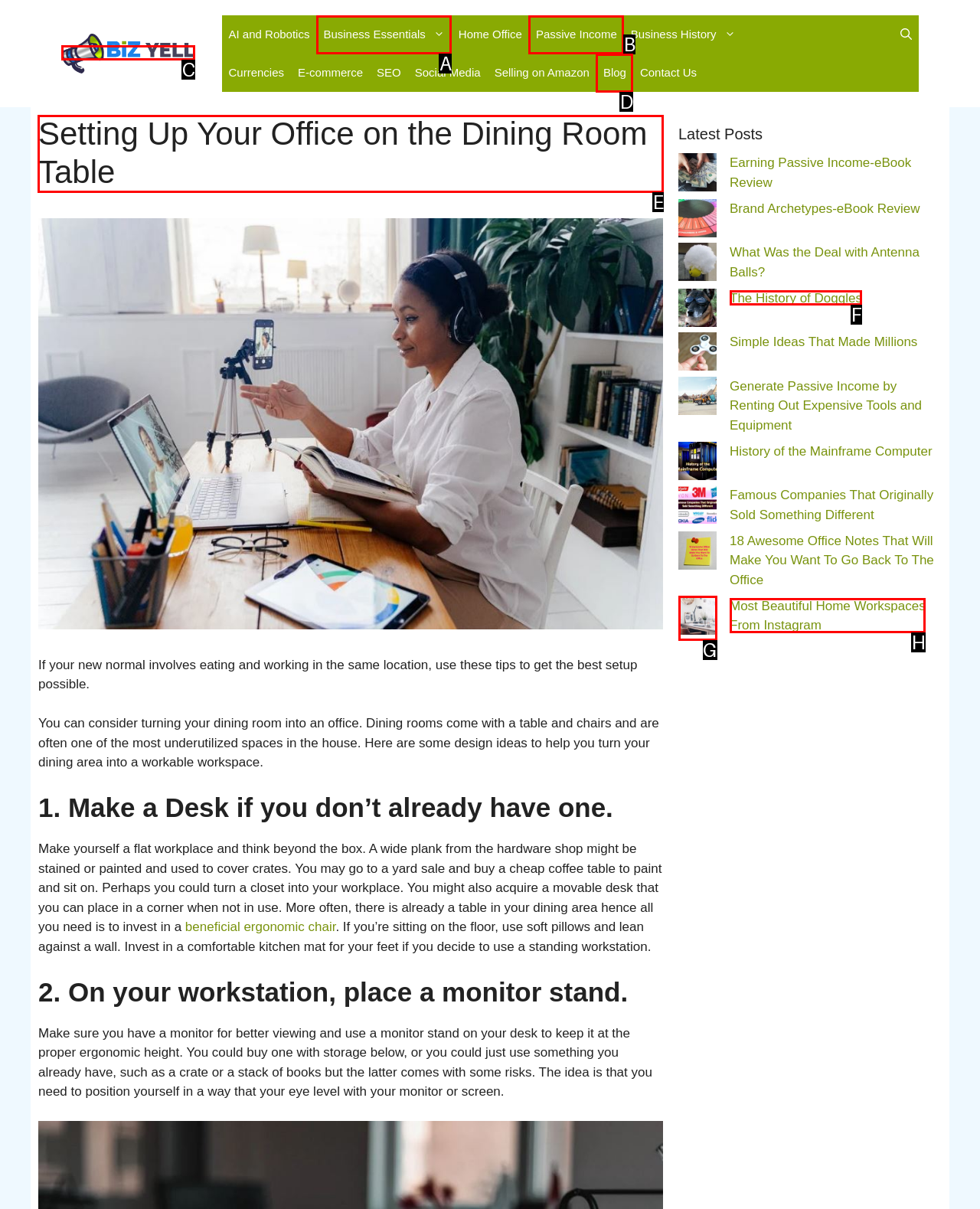For the task: Open the 'Setting Up Your Office on the Dining Room Table' article, specify the letter of the option that should be clicked. Answer with the letter only.

E